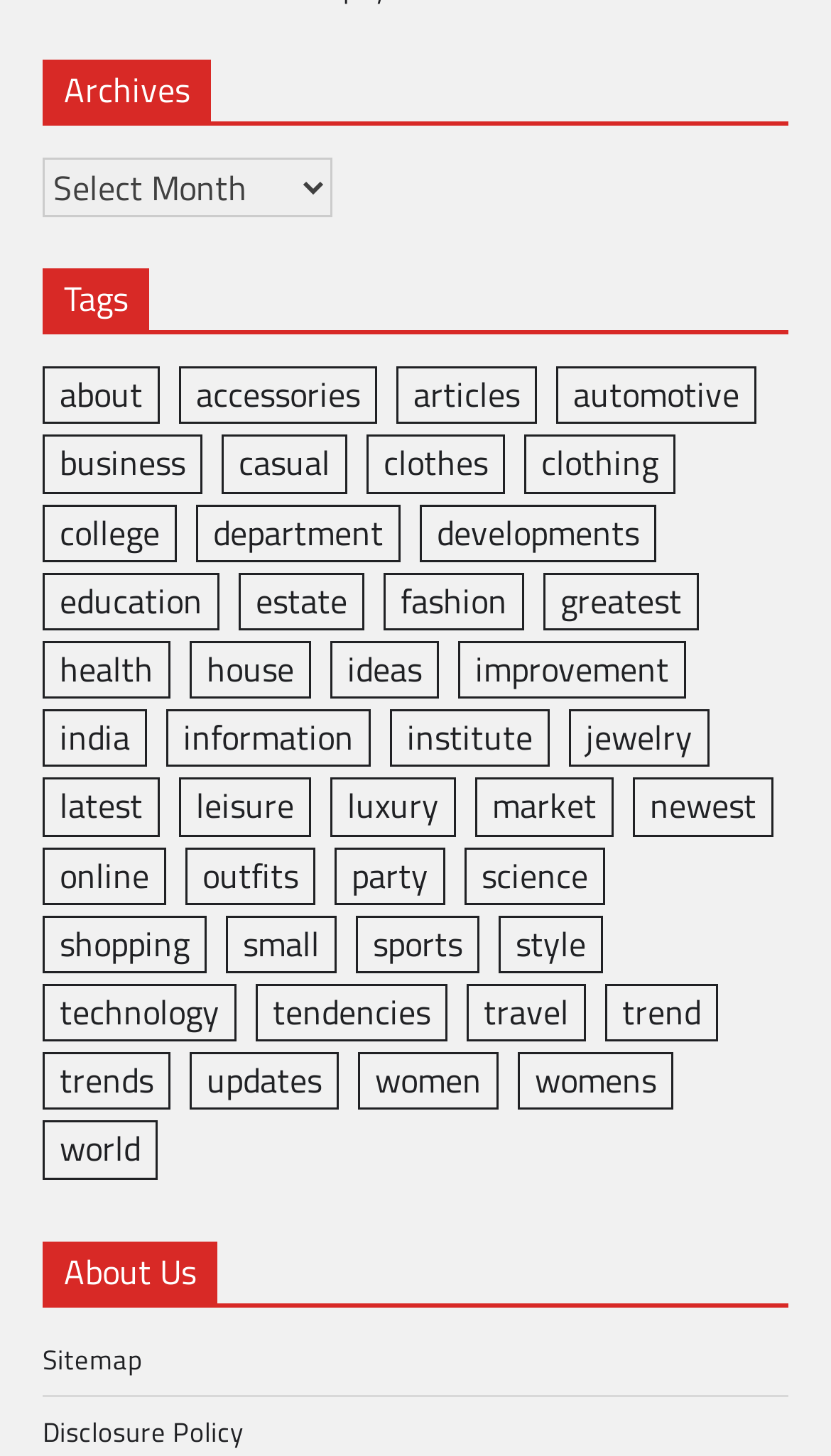Could you specify the bounding box coordinates for the clickable section to complete the following instruction: "Go to Conclusion"?

None